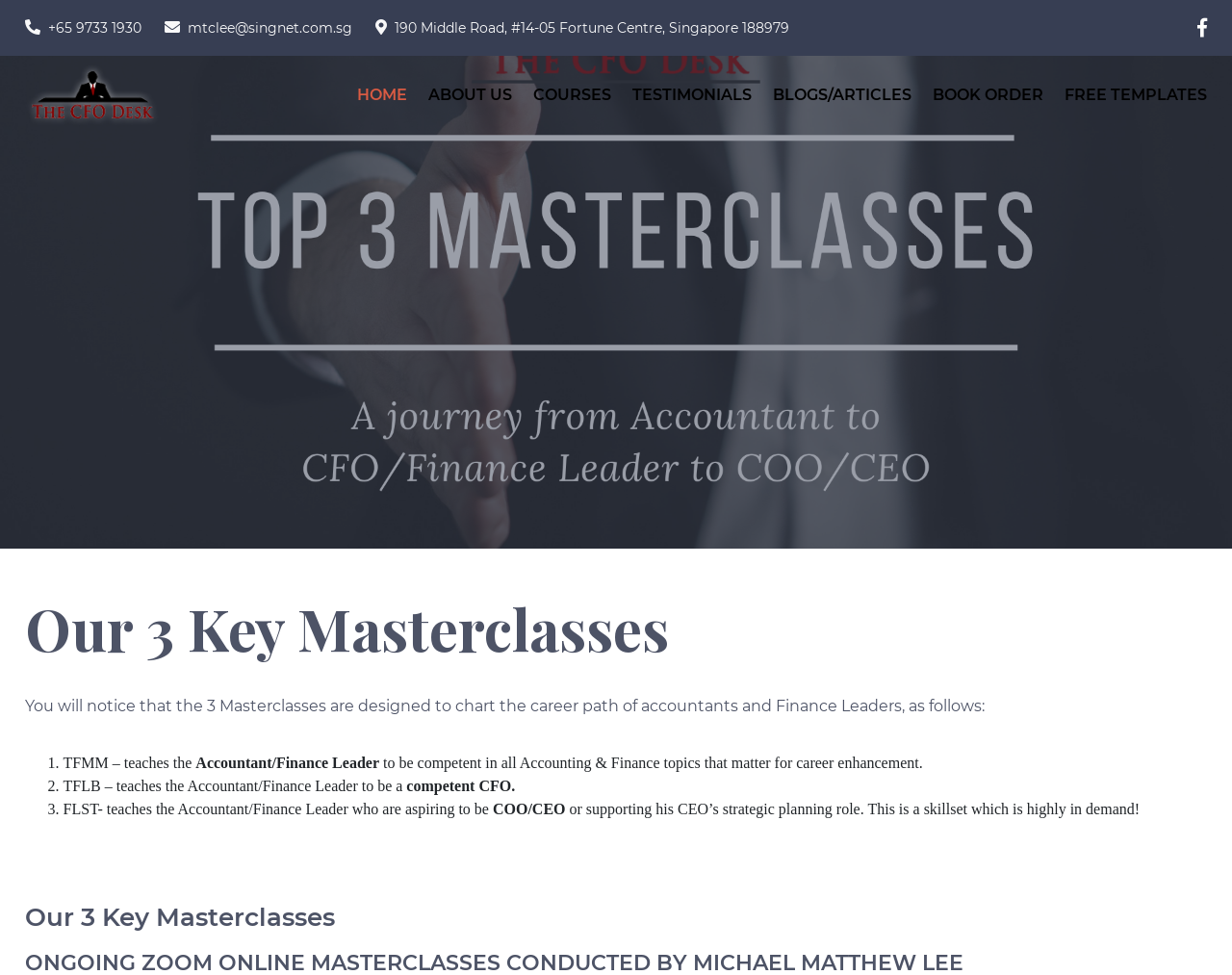Please extract the title of the webpage.

Our 3 Key Masterclasses